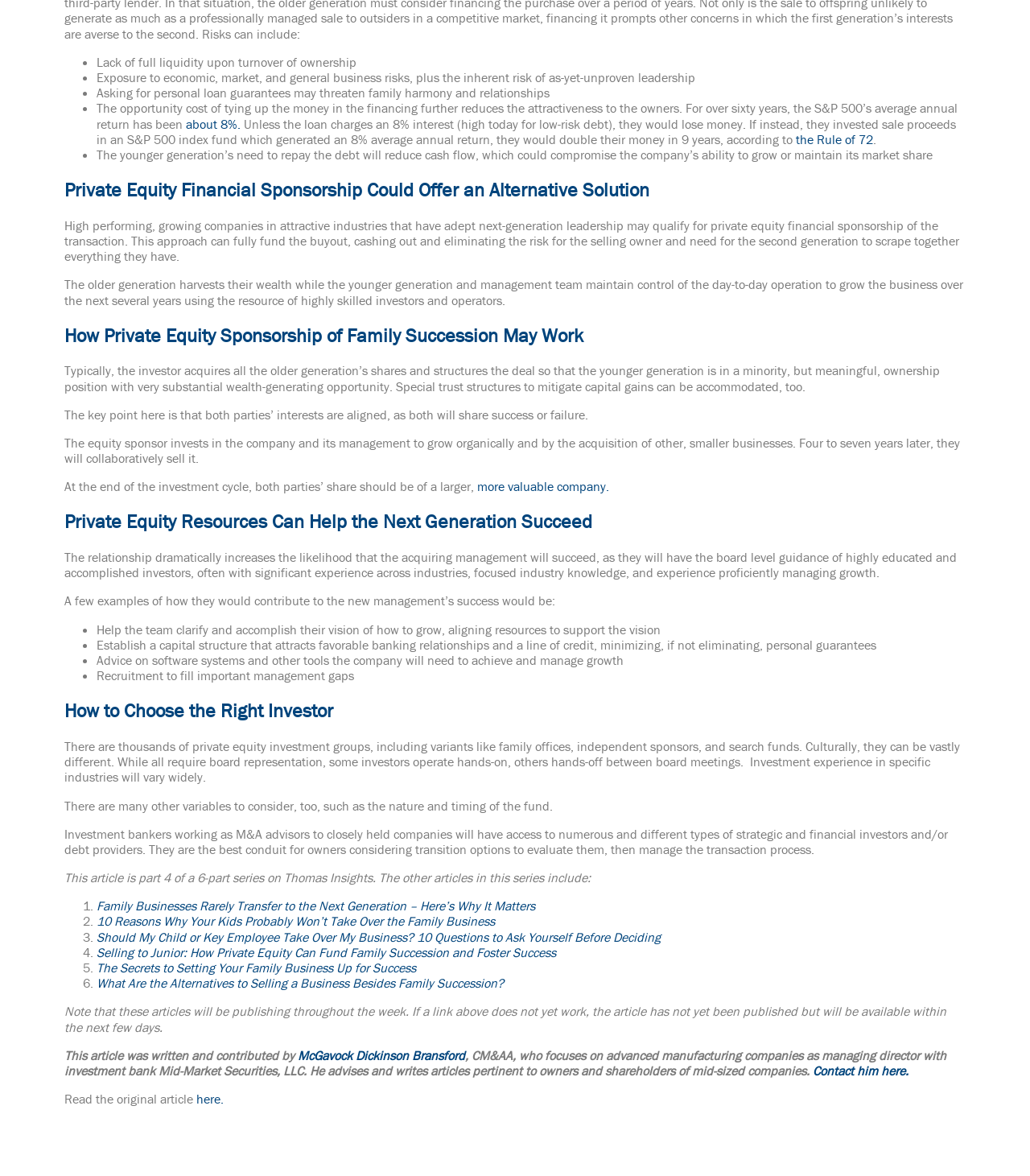Identify the bounding box coordinates of the element that should be clicked to fulfill this task: "Call the company". The coordinates should be provided as four float numbers between 0 and 1, i.e., [left, top, right, bottom].

None